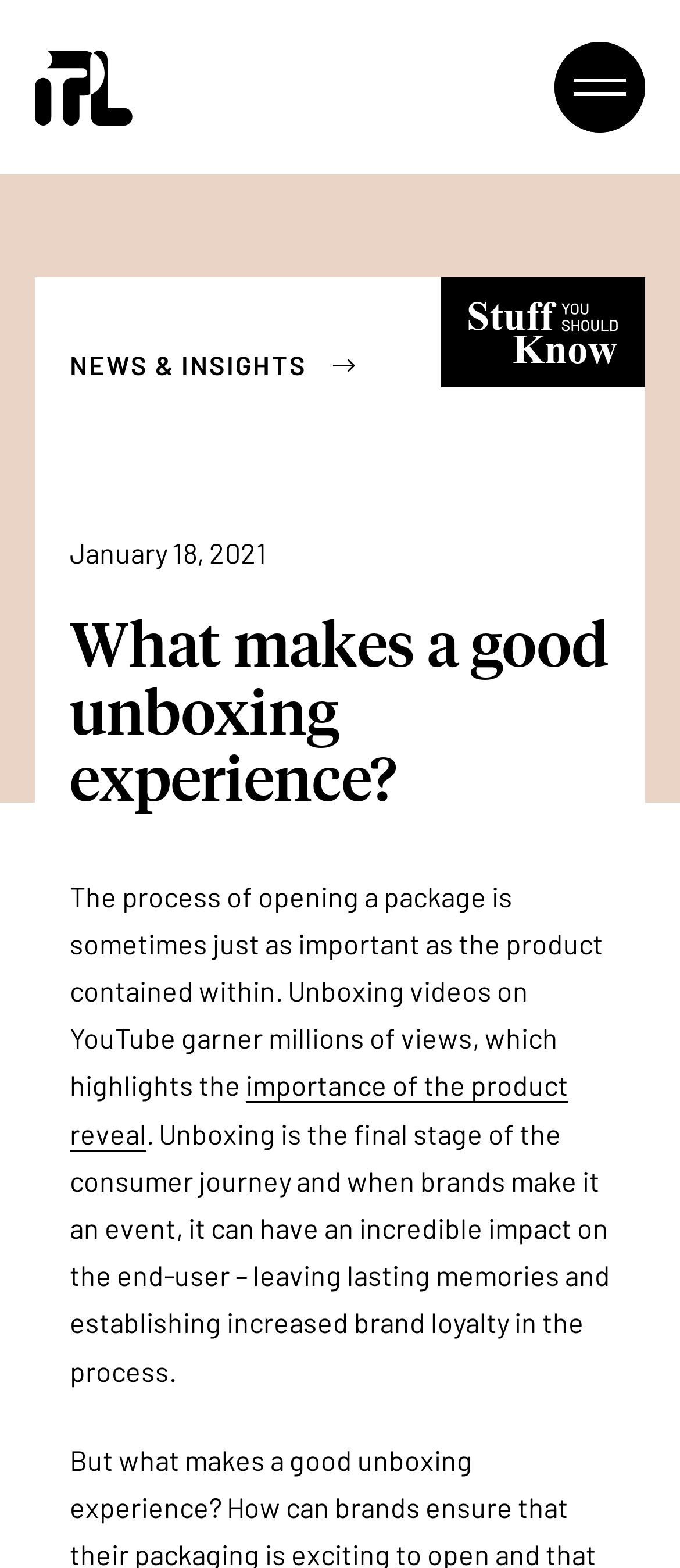Create a detailed narrative describing the layout and content of the webpage.

The webpage is about "What makes a good unboxing experience?" and appears to be an article or blog post. At the top left, there is a link to "Home" accompanied by a small image. On the top right, there is a larger image that takes up about a quarter of the screen. 

Below the top section, there is a navigation menu with a link to "NEWS & INSIGHTS" which is emphasized and has a small image to its right. To the right of the navigation menu, there is a date "January 18, 2021" displayed. 

The main content of the webpage starts with a heading "What makes a good unboxing experience?" which spans across most of the screen. Below the heading, there is a paragraph of text that discusses the importance of the unboxing process, mentioning that unboxing videos on YouTube garner millions of views. The paragraph also contains a link to "importance of the product reveal". 

The text continues below, explaining that unboxing is the final stage of the consumer journey and can have a significant impact on the end-user, leaving lasting memories and establishing increased brand loyalty.